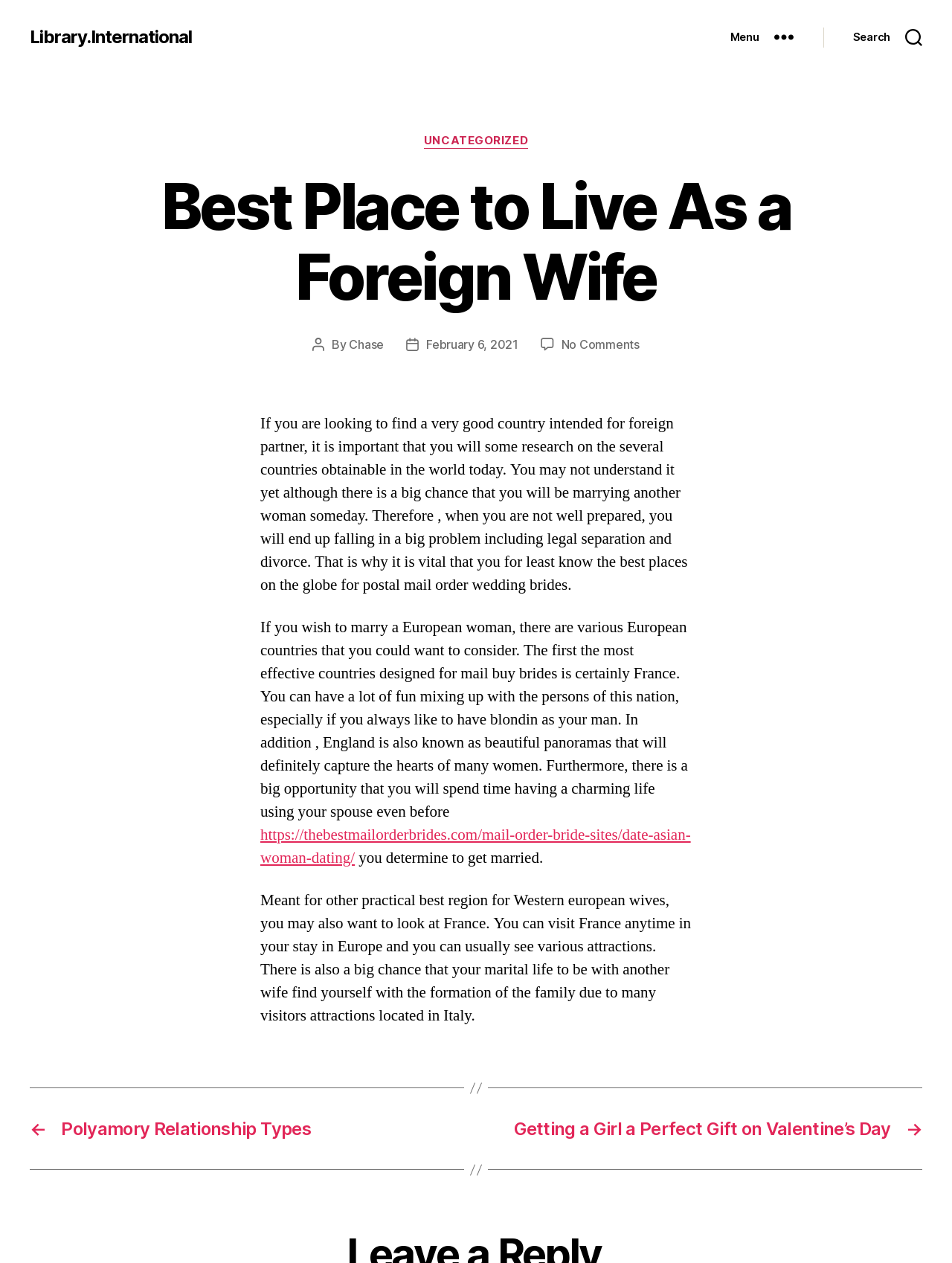What is the title or heading displayed on the webpage?

Best Place to Live As a Foreign Wife